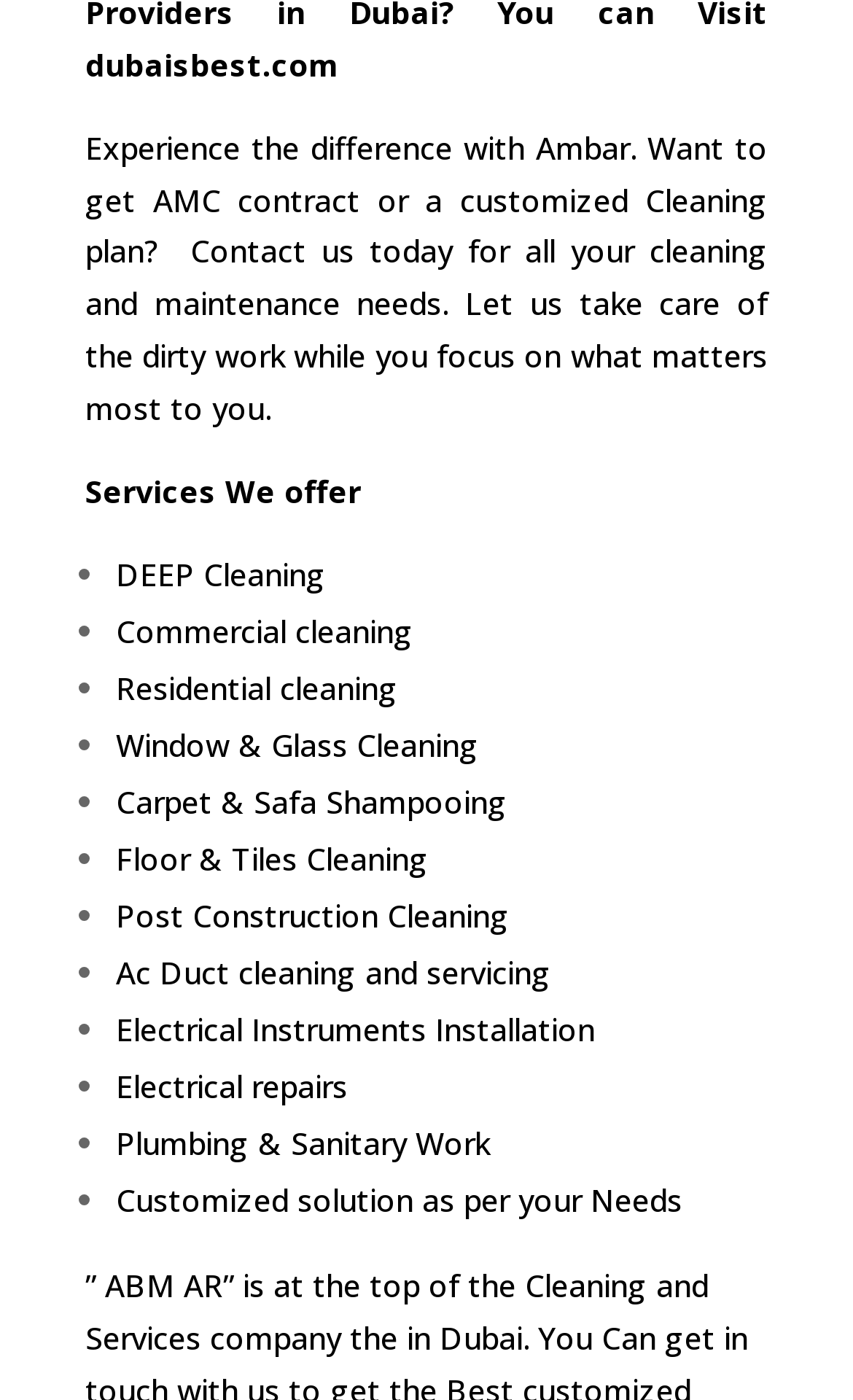Is electrical instrument installation a service provided by Ambar?
Please elaborate on the answer to the question with detailed information.

The webpage mentions 'Electrical Instruments Installation' as one of the services offered by Ambar, which suggests that they provide installation services for electrical instruments.